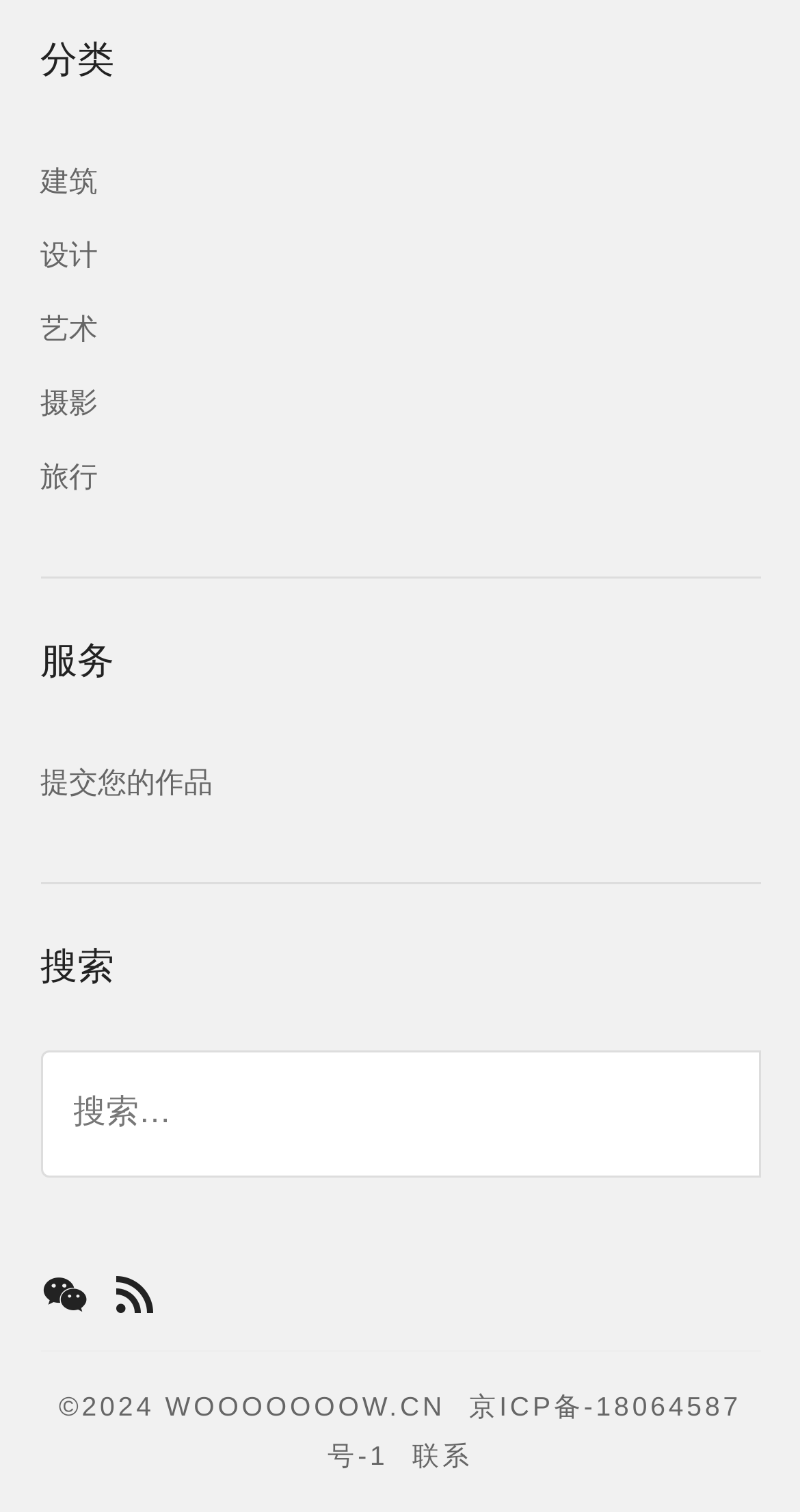How many social media links are there?
Please respond to the question with a detailed and informative answer.

There are two social media links, one is 'weixin' located at [0.05, 0.84, 0.112, 0.873] and the other is 'Feed' located at [0.137, 0.84, 0.199, 0.873].